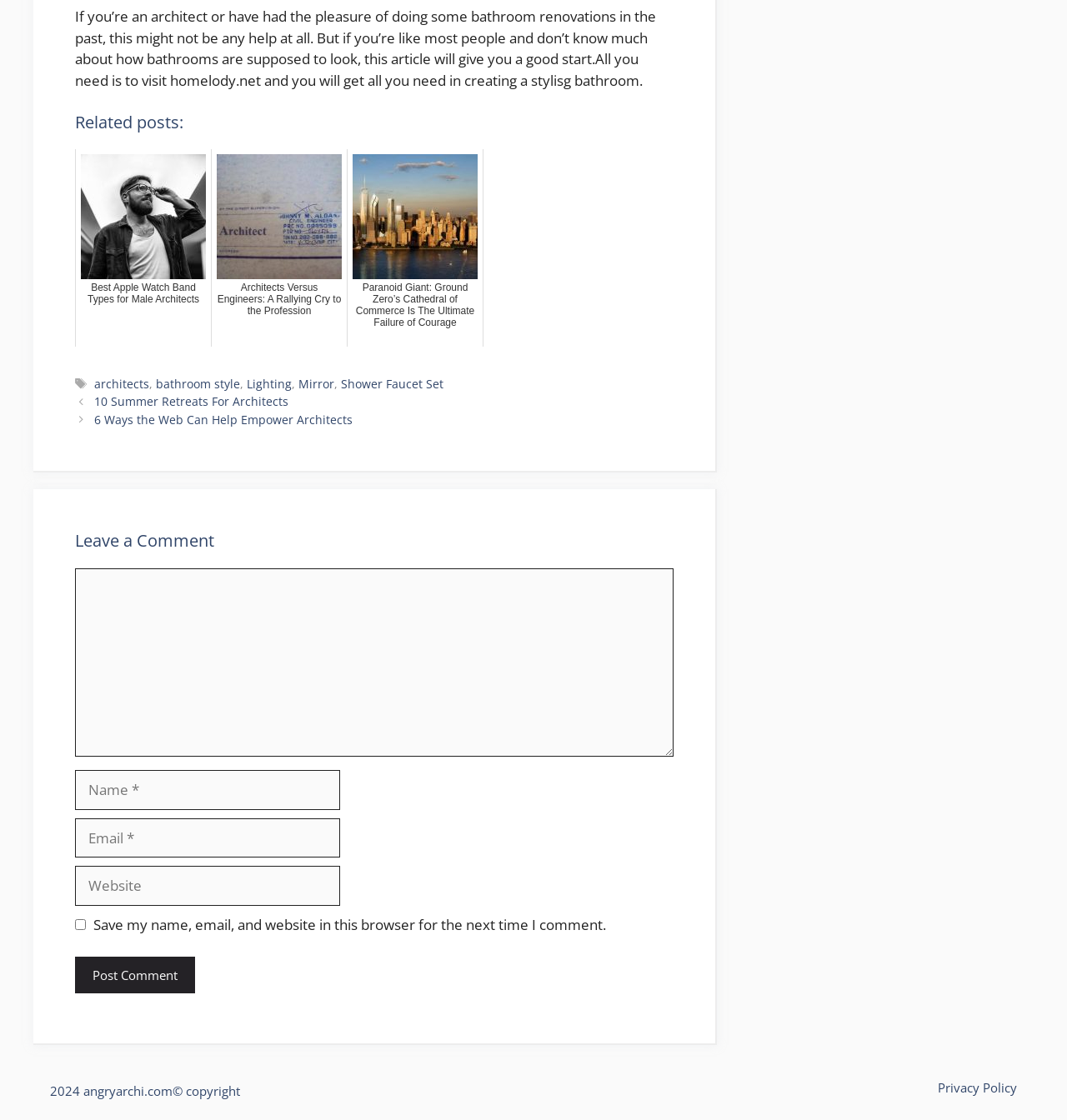Find the bounding box coordinates of the area to click in order to follow the instruction: "Click on the 'Best Apple Watch Band Types for Male Architects' link".

[0.07, 0.133, 0.198, 0.309]